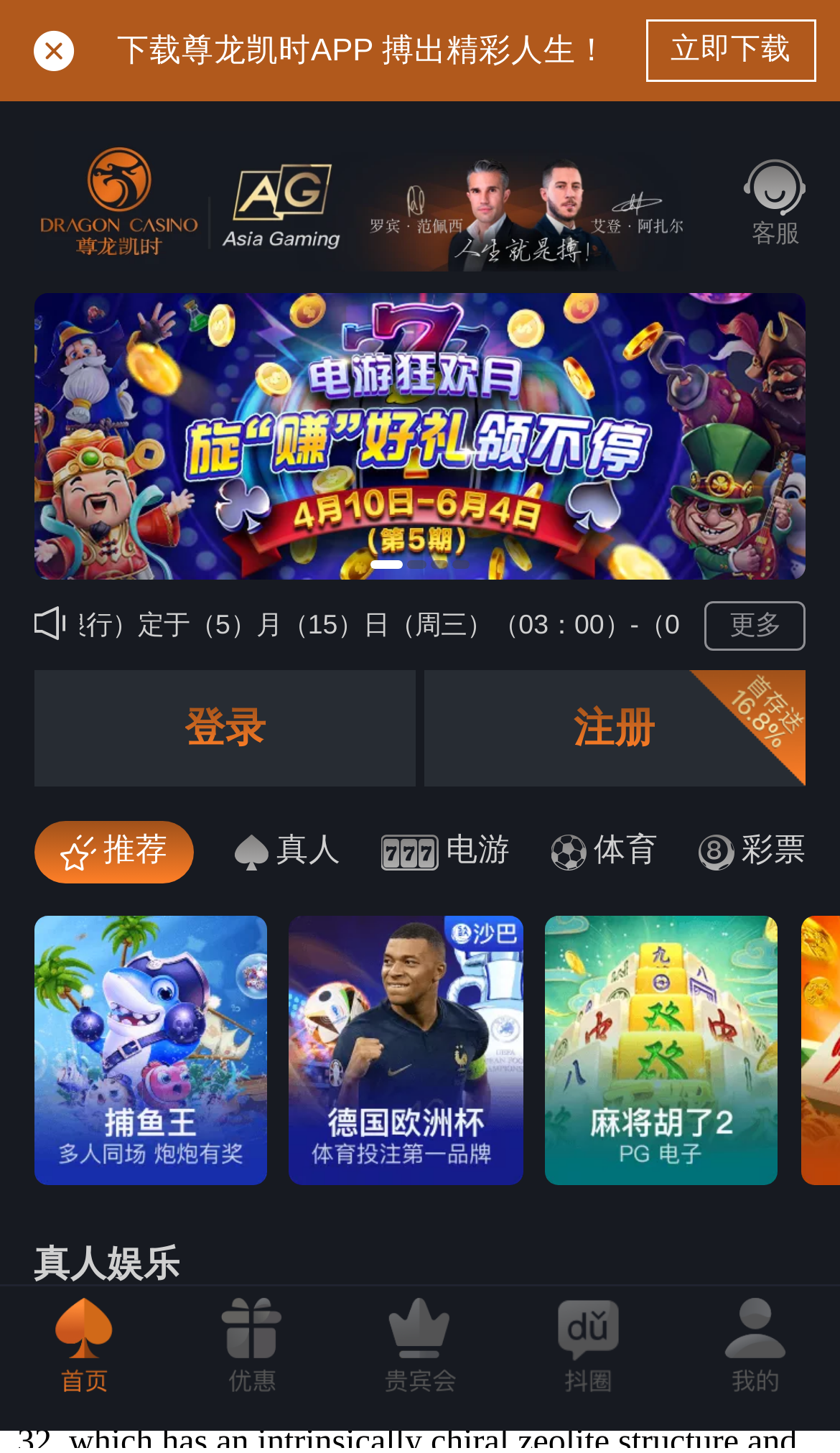What is the title of the article?
Please provide a single word or phrase based on the screenshot.

The ITQ-37 mesoporous chiral zeolite